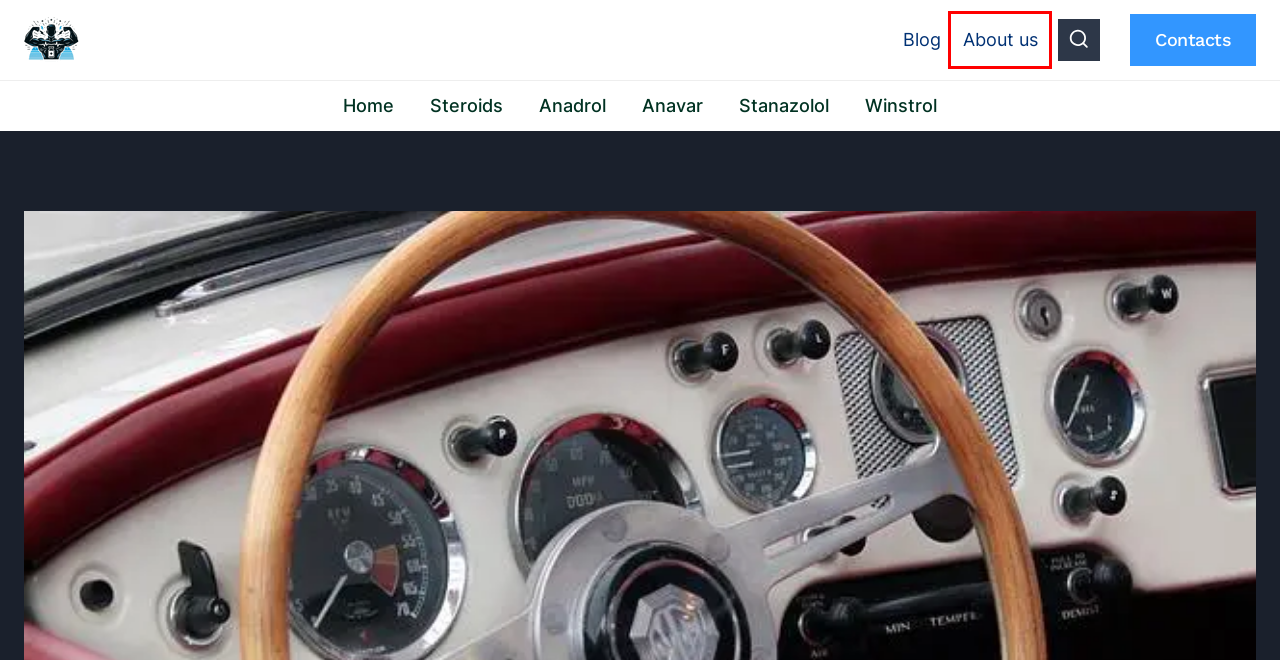Examine the screenshot of the webpage, which includes a red bounding box around an element. Choose the best matching webpage description for the page that will be displayed after clicking the element inside the red bounding box. Here are the candidates:
A. Anavar Liquid Dosage: Effective Administration Tips | Winstrol Results
B. Crazy Bulk Anadrole Reviews: Genuine User Feedback | Winstrol Results
C. About us | Winstrol Results
D. Anadrol for Cutting: Sculpting Your Physique | Winstrol Results
E. Blog | Winstrol Results
F. Winstrol Results: Upgrade Your Physique Faster Than Your Phone
G. Contact us | Winstrol Results
H. Winstrol | Winstrol Results

C